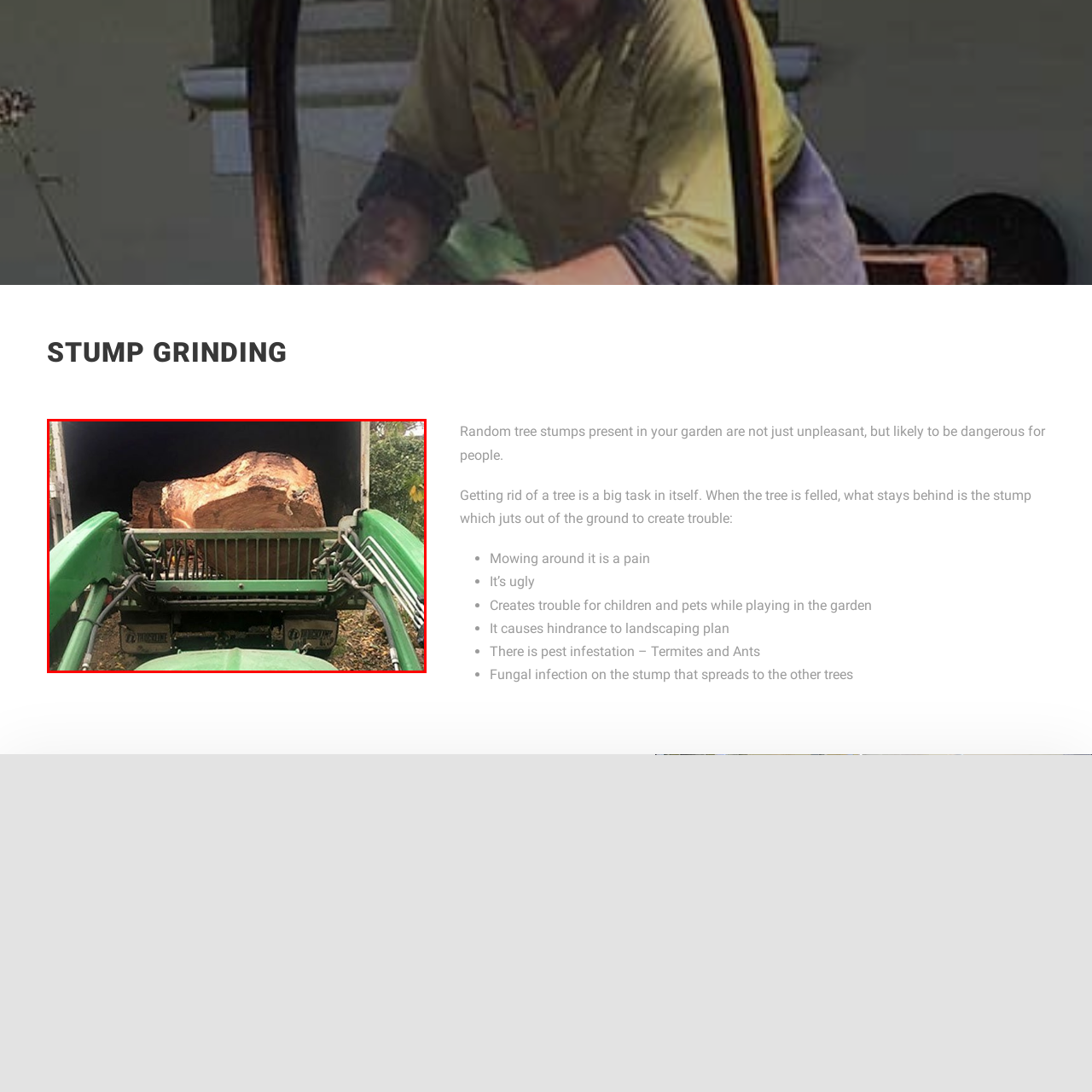Offer a detailed explanation of the elements found within the defined red outline.

The image depicts a large log being loaded into a green truck, which is presumably equipped for tree services. The perspective showcases the machinery's front, highlighting its functional design as it grips the log firmly. This scene emphasizes the process of stump grinding and removal, illustrating the significant size of tree stumps that can pose hazards in gardens. The visible log indicates the ongoing effort to clear unwanted tree remnants, reinforcing the importance of professional stump grinding services for maintaining a safe and aesthetically pleasing outdoor space. The context suggests that such services can help mitigate issues like pest infestations and landscaping challenges, making the entire area more manageable and enjoyable.